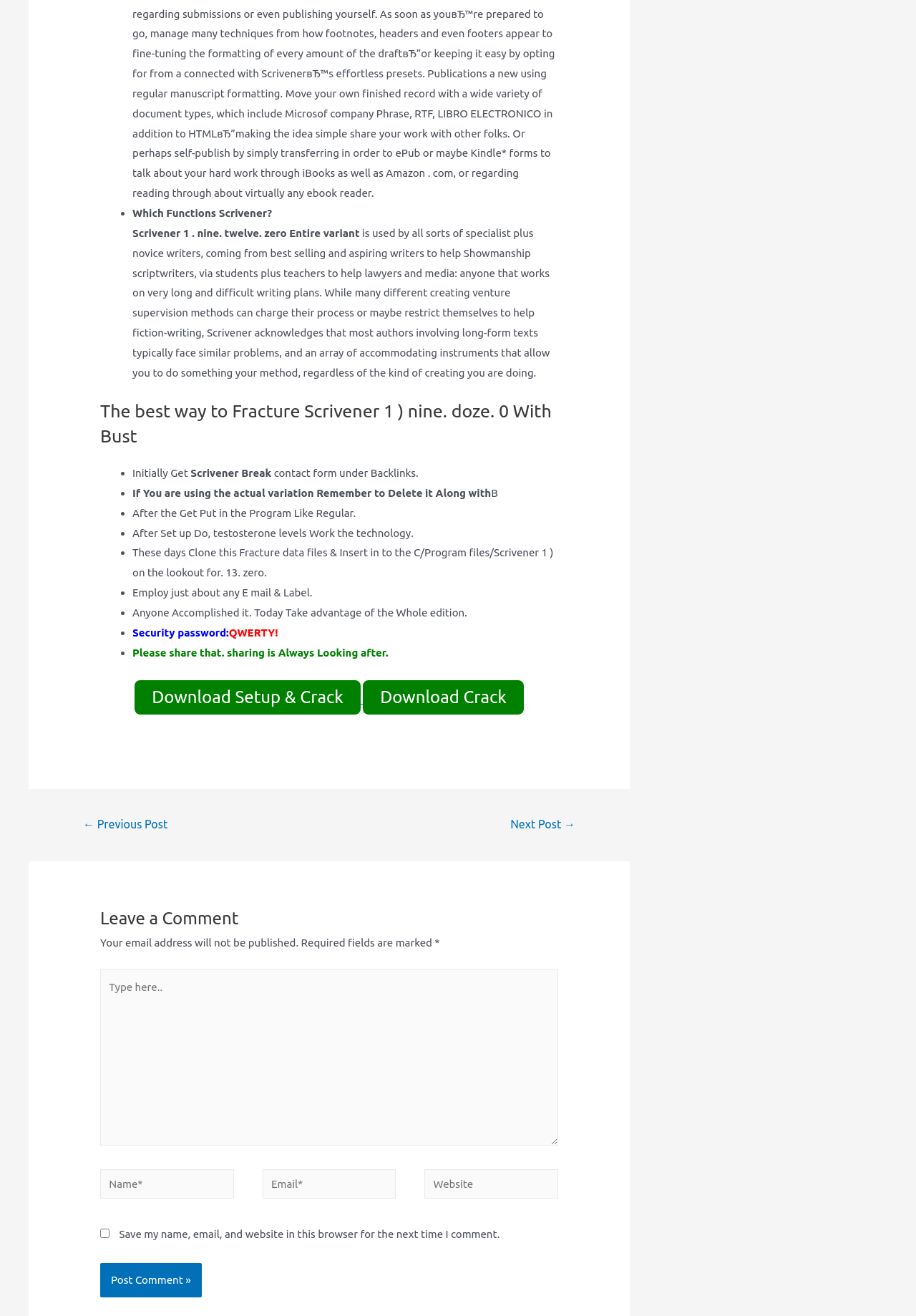What is Scrivener used for?
Provide a comprehensive and detailed answer to the question.

According to the webpage, Scrivener is used by various types of writers, including best-selling and aspiring writers, students, teachers, lawyers, and media professionals, to work on long and difficult writing projects.